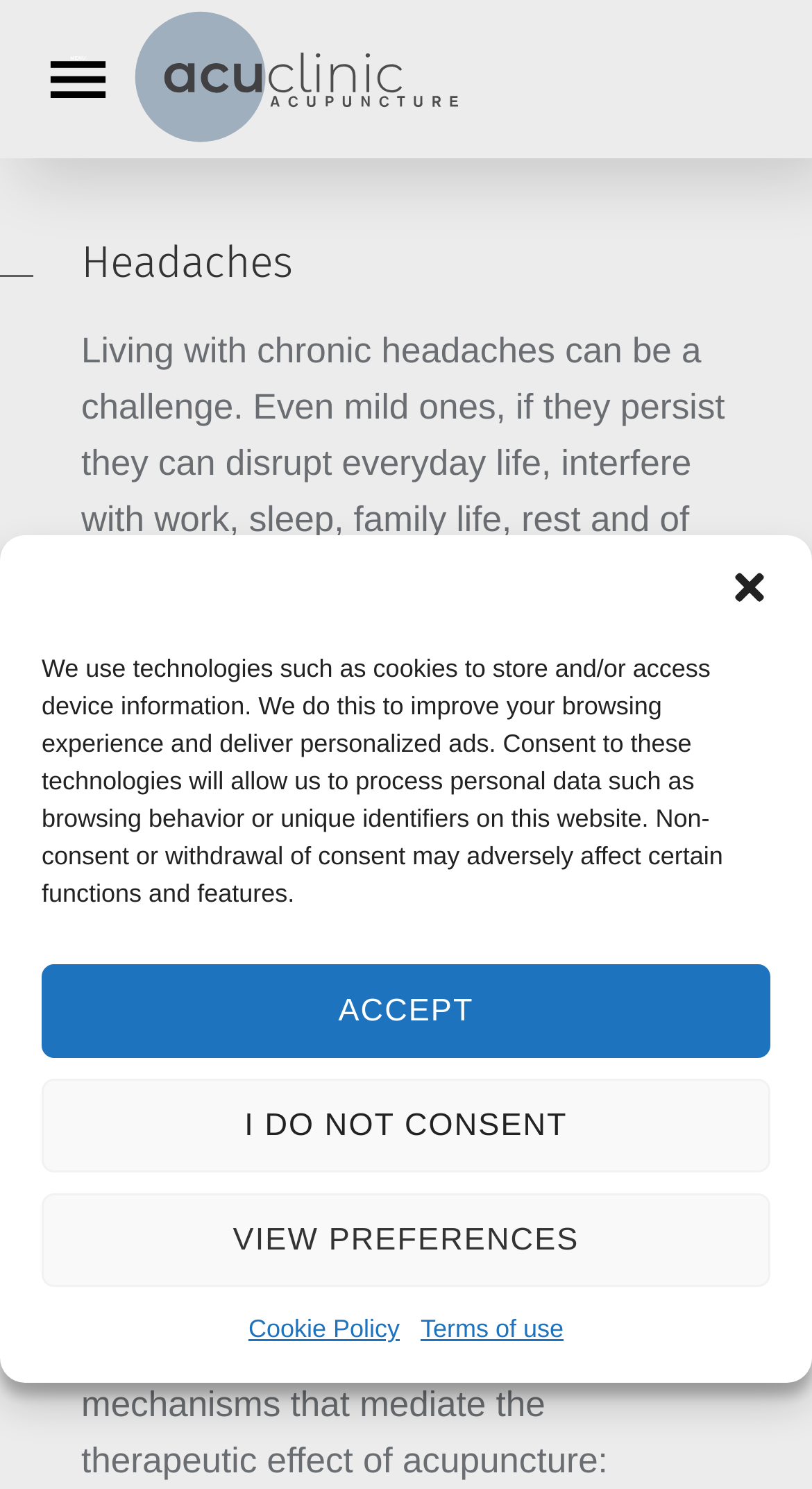From the element description: "I DO NOT CONSENT", extract the bounding box coordinates of the UI element. The coordinates should be expressed as four float numbers between 0 and 1, in the order [left, top, right, bottom].

[0.051, 0.724, 0.949, 0.787]